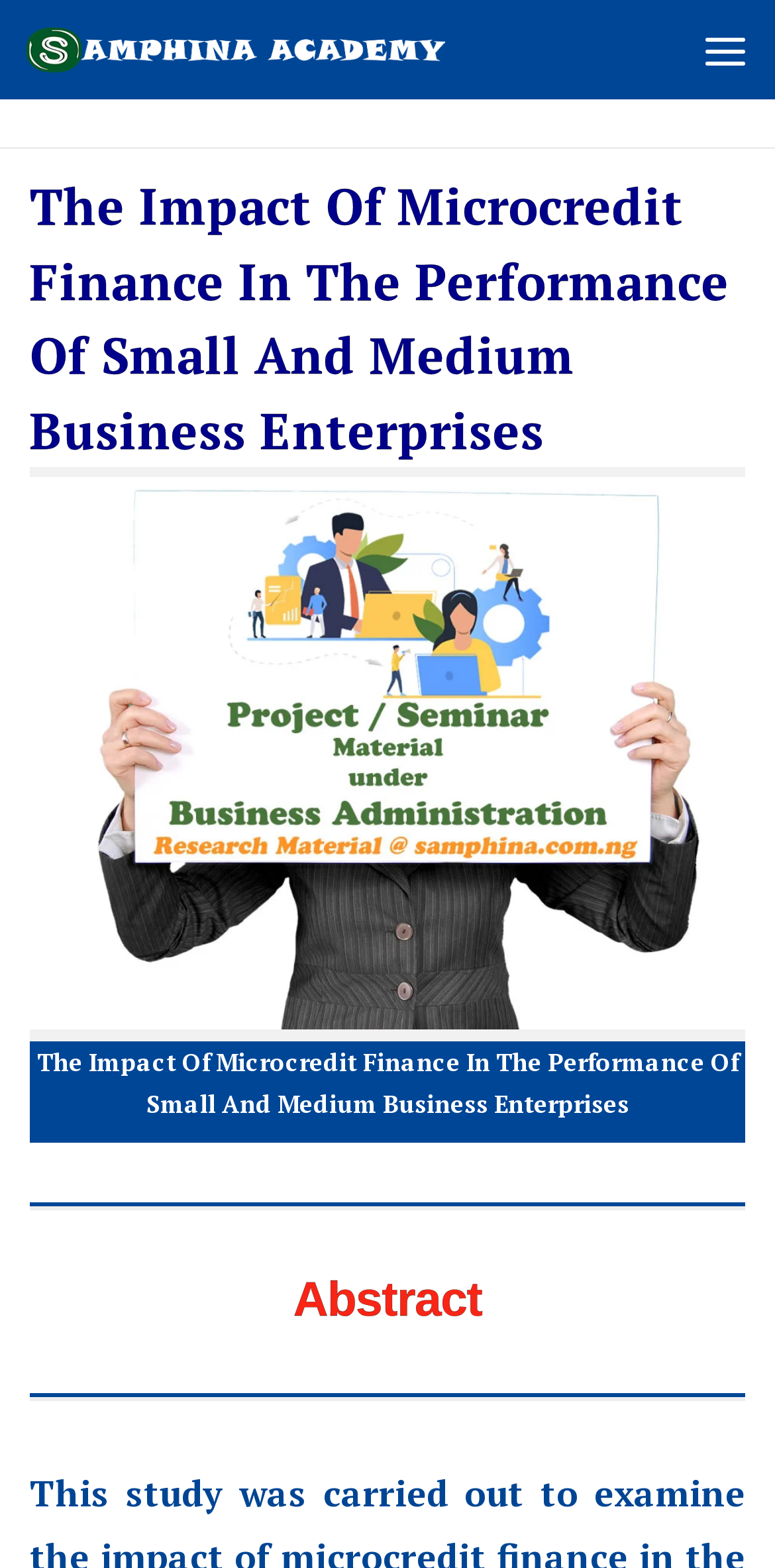Please find the top heading of the webpage and generate its text.

The Impact Of Microcredit Finance In The Performance Of Small And Medium Business Enterprises